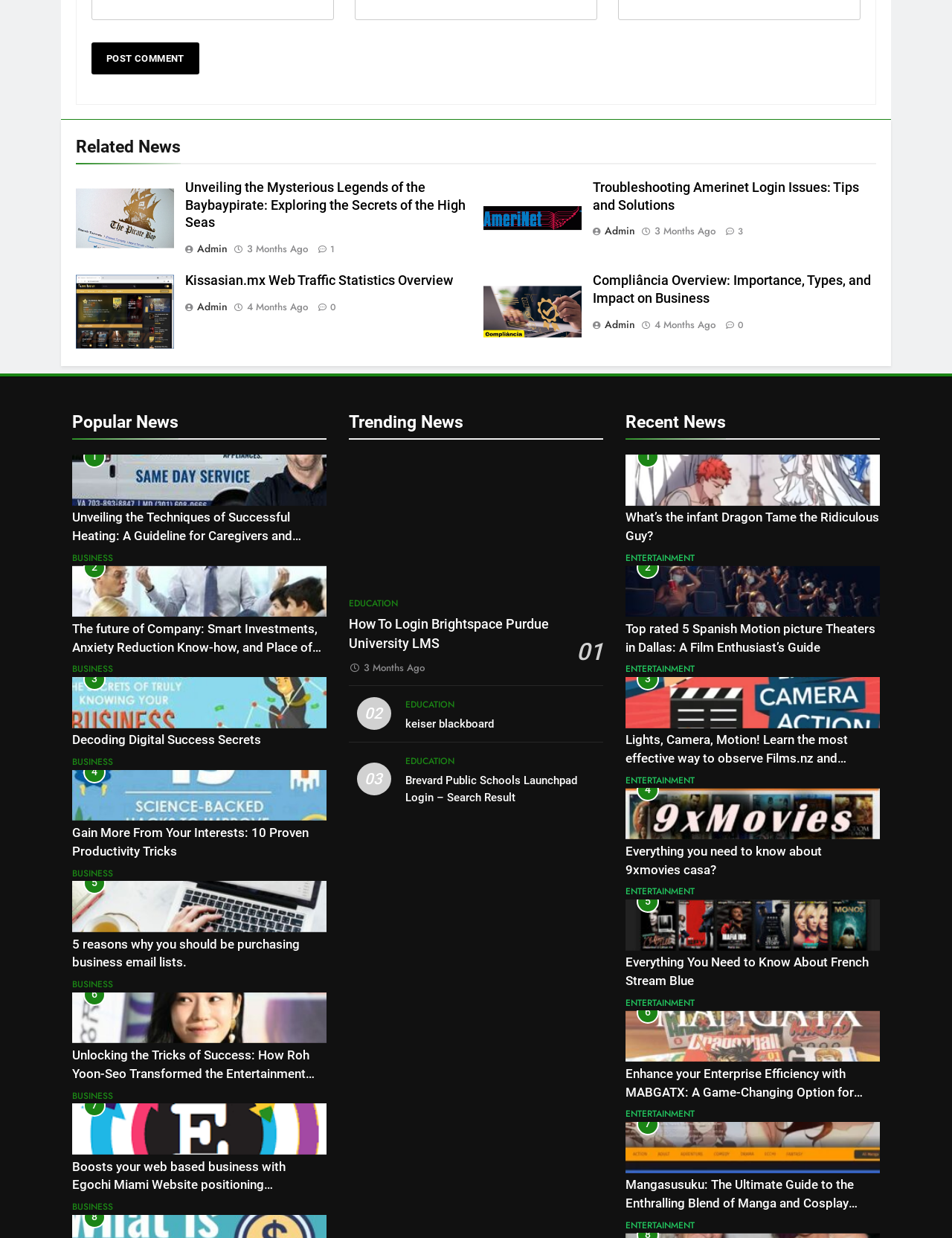Provide the bounding box coordinates of the HTML element described as: "name="submit" value="Post Comment"". The bounding box coordinates should be four float numbers between 0 and 1, i.e., [left, top, right, bottom].

[0.096, 0.034, 0.209, 0.06]